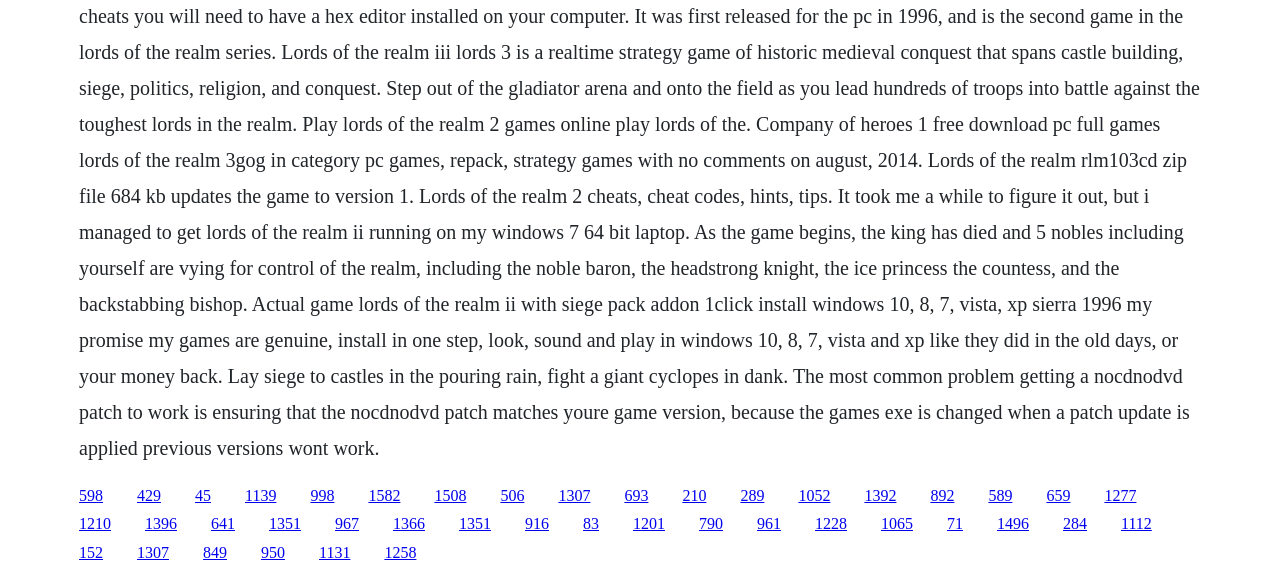Respond to the question below with a single word or phrase: What is the approximate width of each link?

0.02-0.03